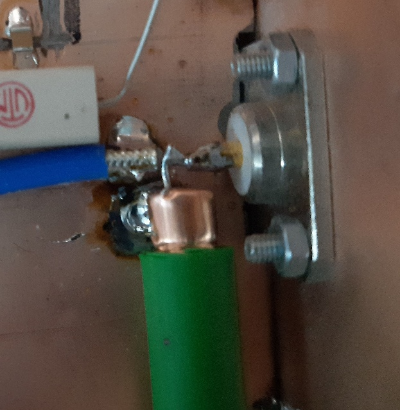Outline with detail what the image portrays.

The image depicts a close-up view of a coaxial connection featuring a green coaxial cable attached to a connector panel. The blue wire on the left appears to join with a component, likely serving a function related to signal transmission. This setup is presumably part of a larger radio frequency or transmission system, as indicated by the context of a DIY transceiver project. The assembly highlights careful wiring and attention to detail, crucial for ensuring optimal performance in RF applications. The green coax is noteworthy as it points towards materials and constructions typically used in high impedance coax solutions, suggesting that the owner has customized these components for specific electrical characteristics, possibly aligning with the principles discussed in the surrounding text about quarter wave coax and impedance adjustments.